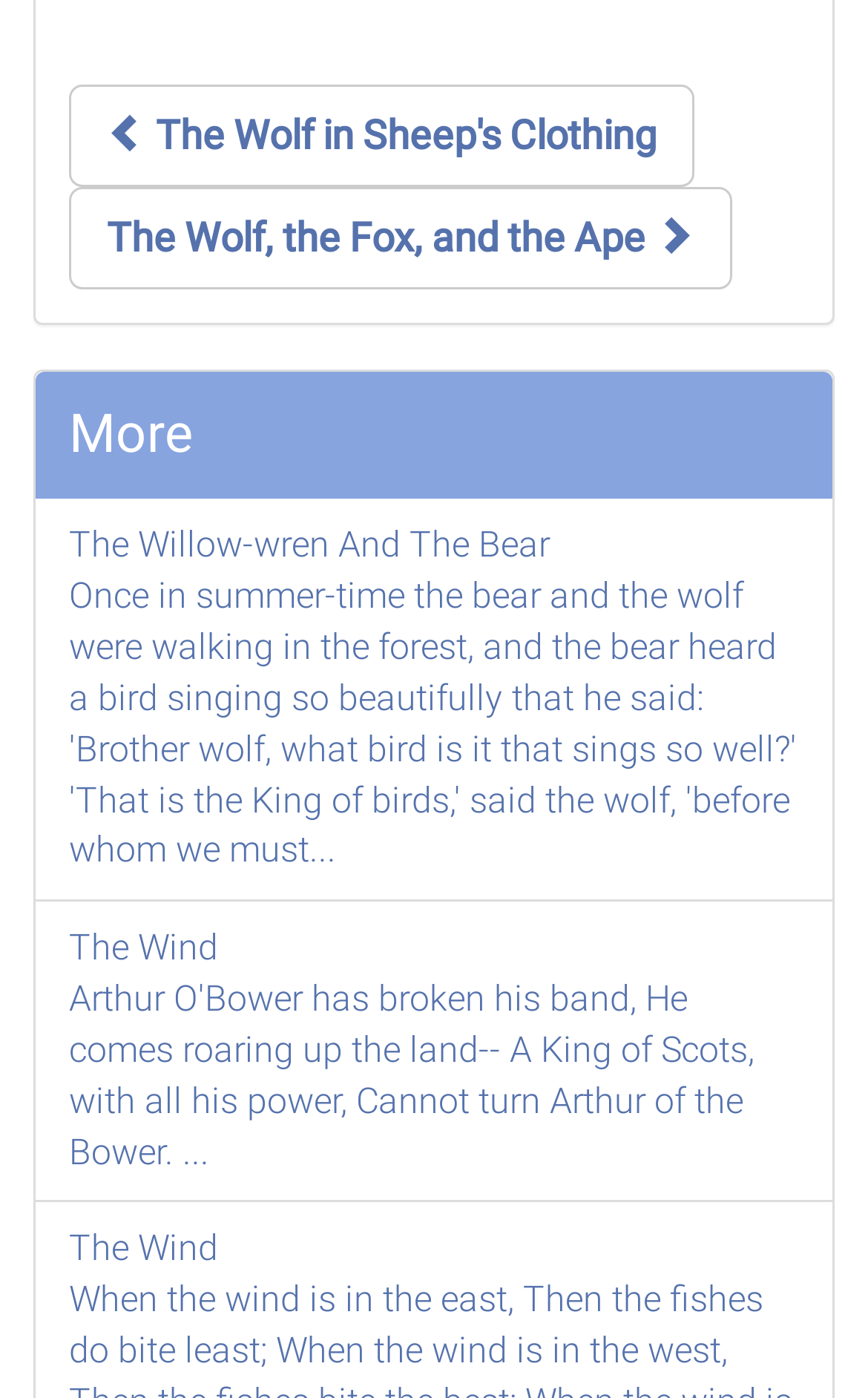Answer the question below with a single word or a brief phrase: 
What is the theme of the stories?

Fables or Folk Tales